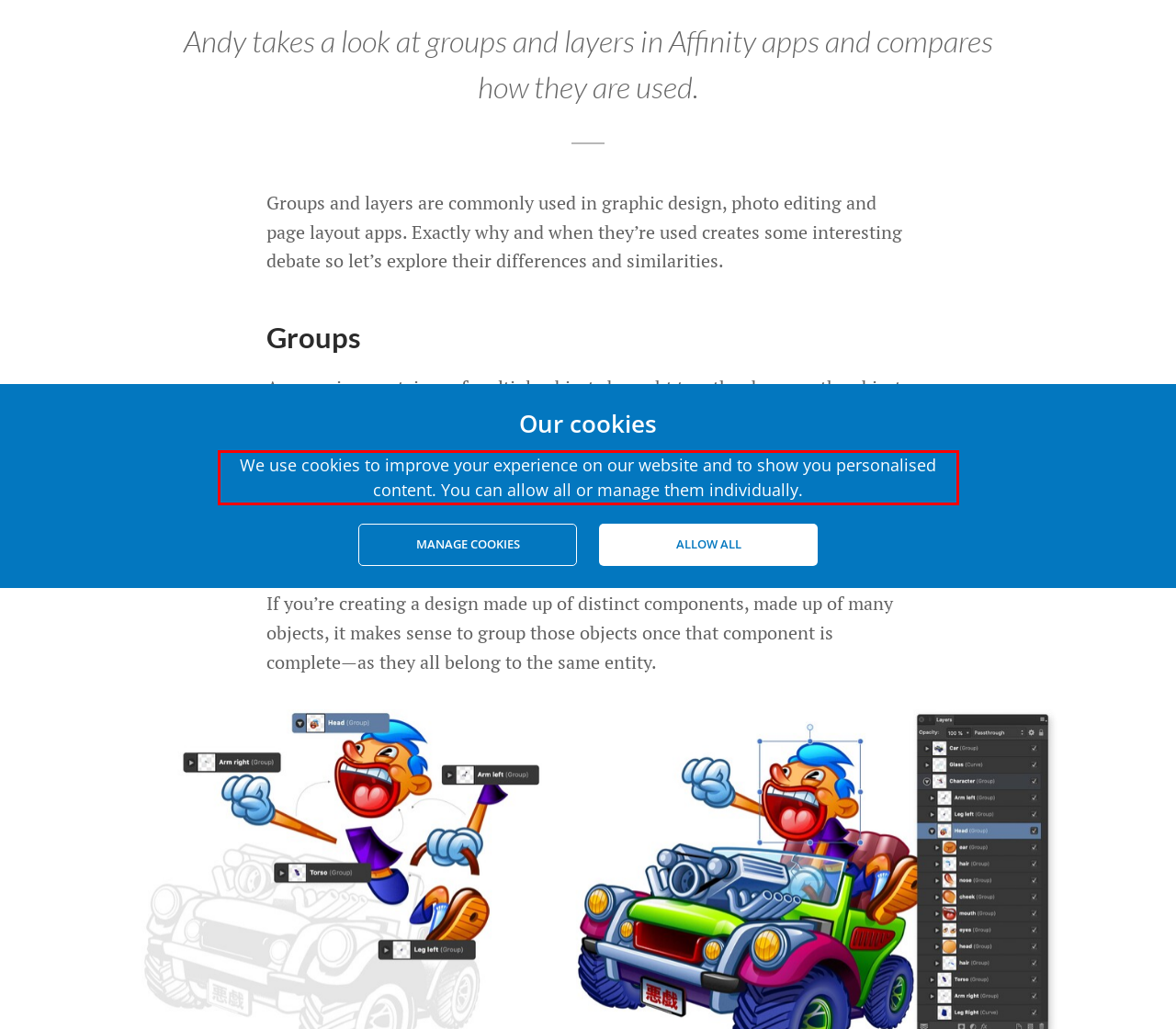You are provided with a screenshot of a webpage that includes a red bounding box. Extract and generate the text content found within the red bounding box.

We use cookies to improve your experience on our website and to show you personalised content. You can allow all or manage them individually.